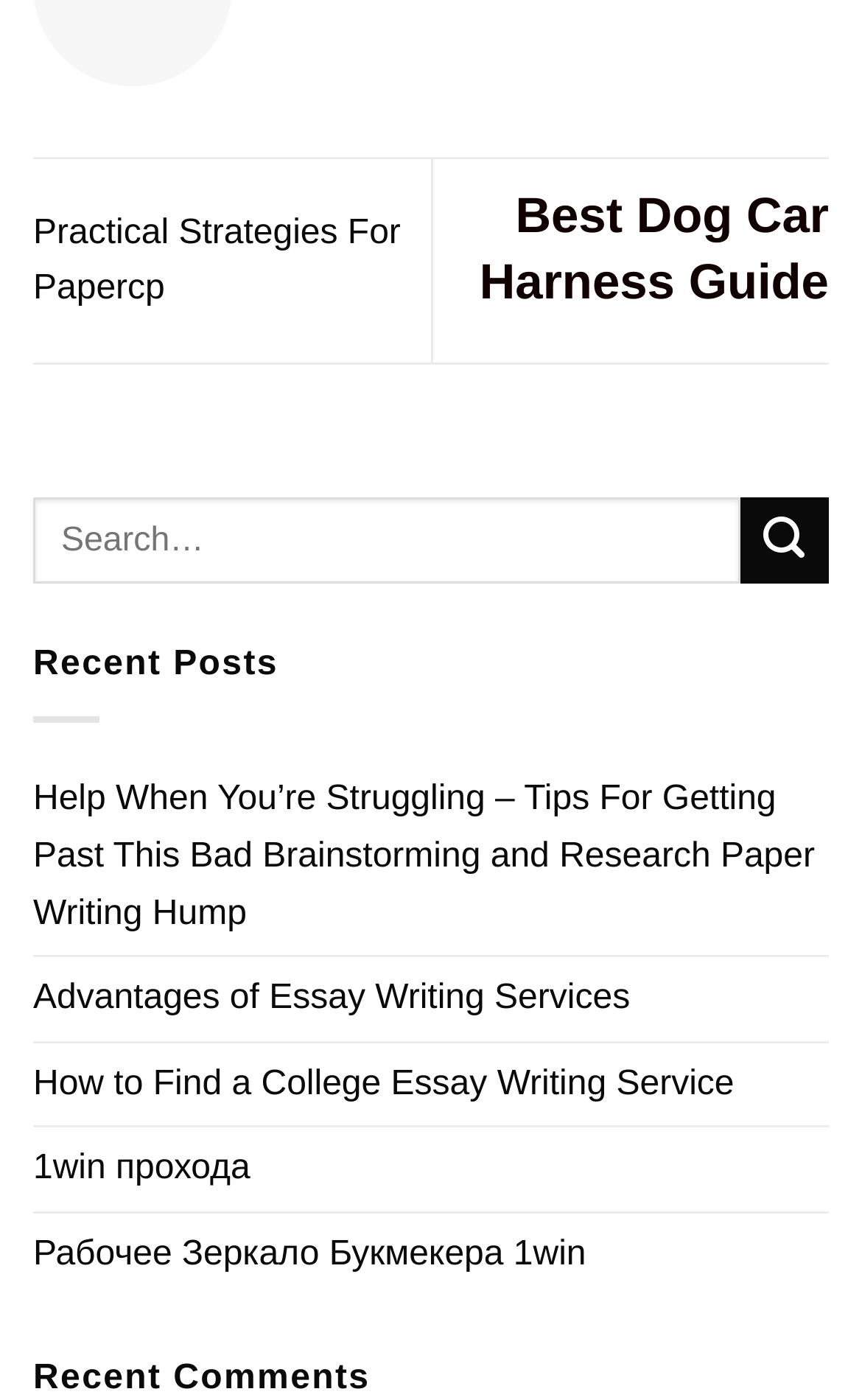Please specify the bounding box coordinates of the region to click in order to perform the following instruction: "Click on the link to read about practical strategies for papercp".

[0.038, 0.152, 0.465, 0.22]